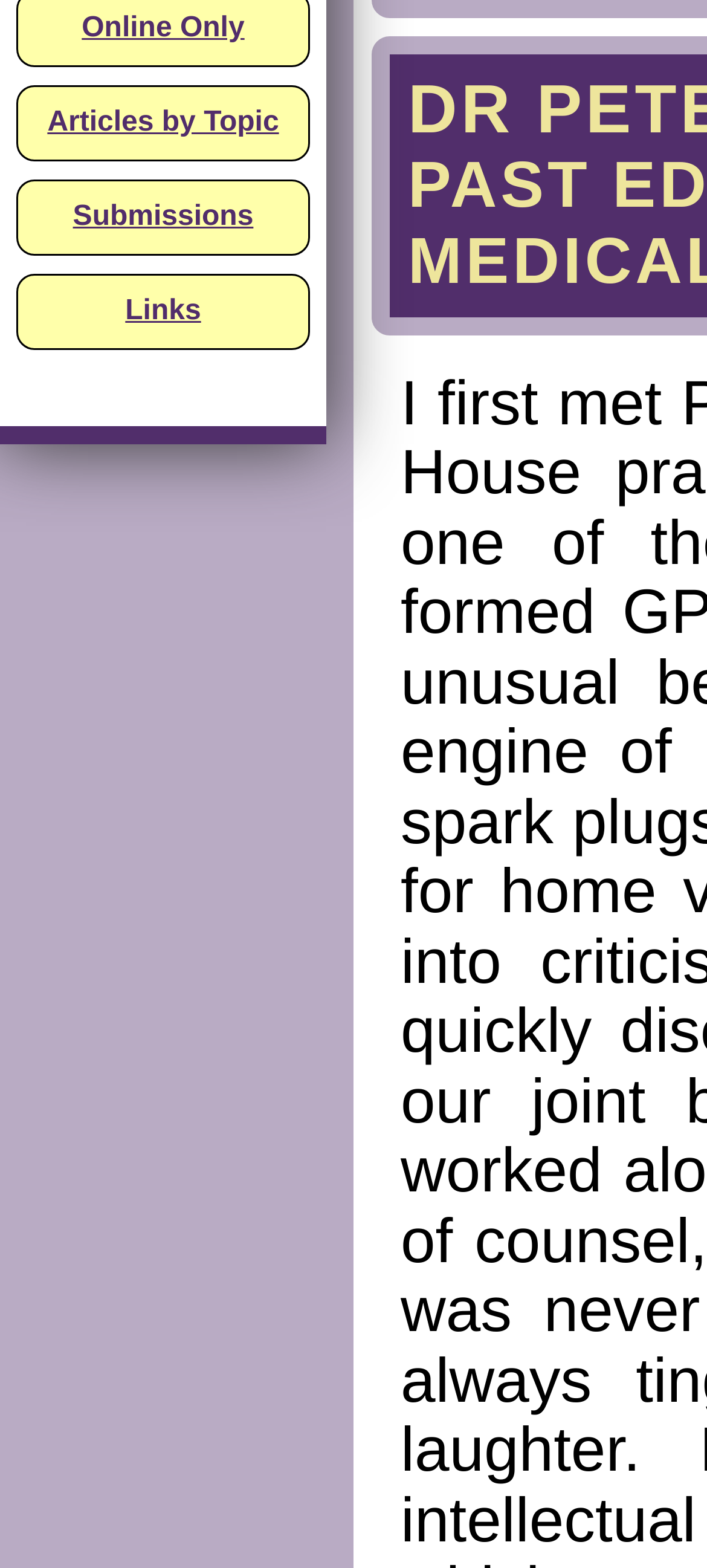Based on the element description: "Articles by Topic", identify the bounding box coordinates for this UI element. The coordinates must be four float numbers between 0 and 1, listed as [left, top, right, bottom].

[0.026, 0.056, 0.436, 0.102]